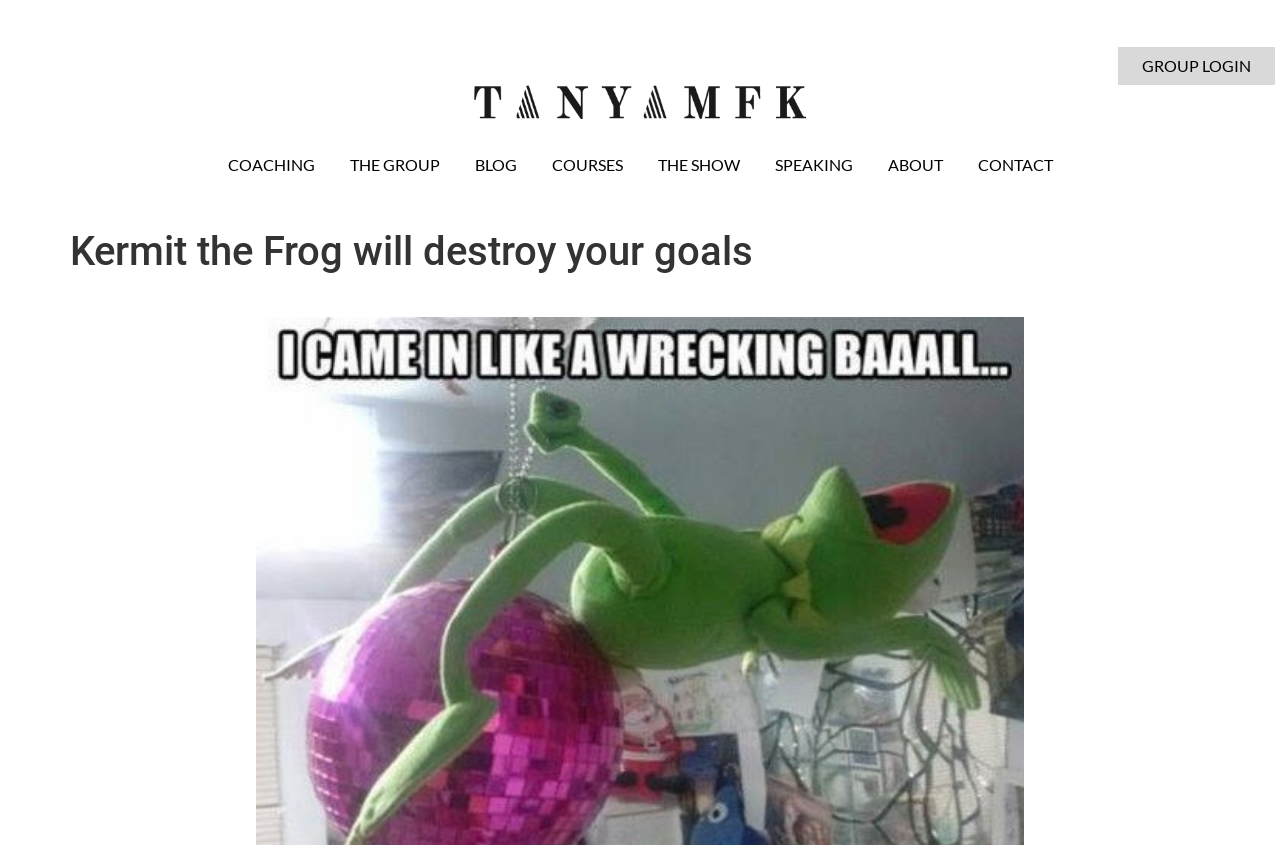Please locate the bounding box coordinates of the element that should be clicked to achieve the given instruction: "login to the group".

[0.873, 0.056, 0.996, 0.101]